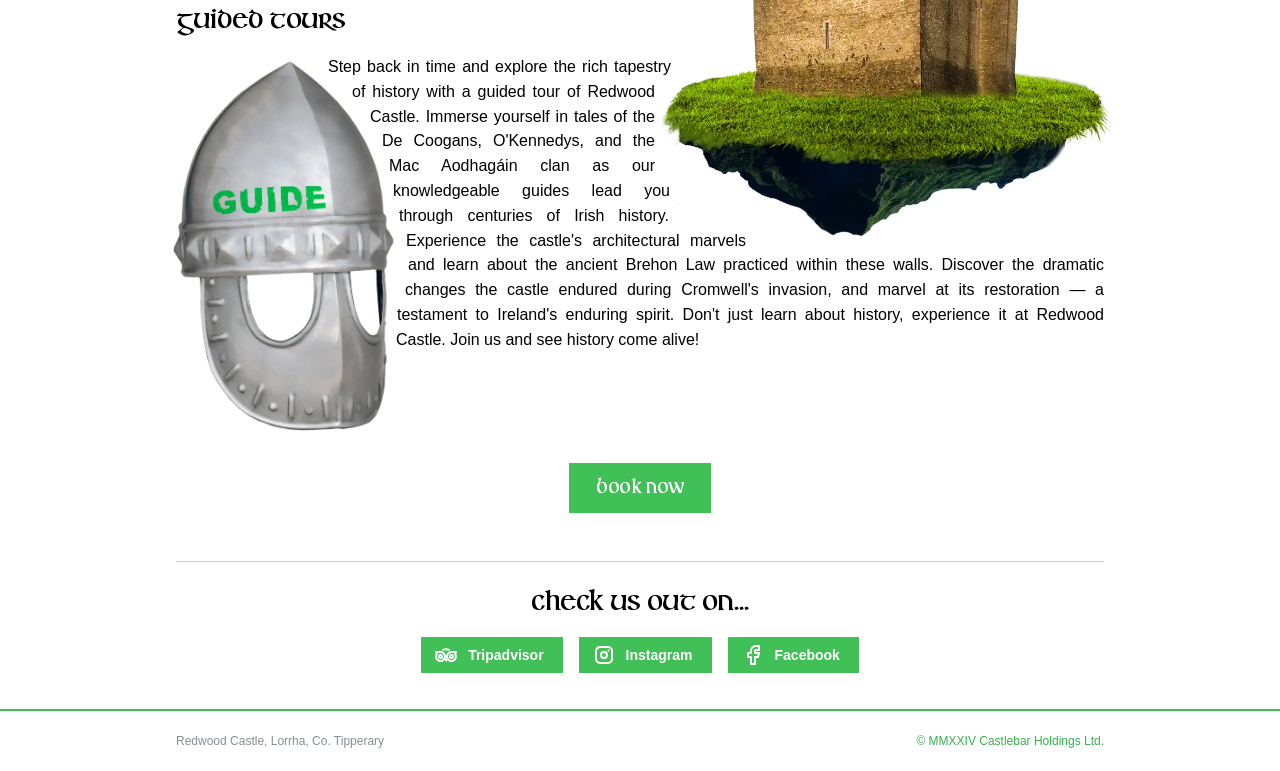Give the bounding box coordinates for this UI element: "Block Styler For Gravity Forms". The coordinates should be four float numbers between 0 and 1, arranged as [left, top, right, bottom].

None